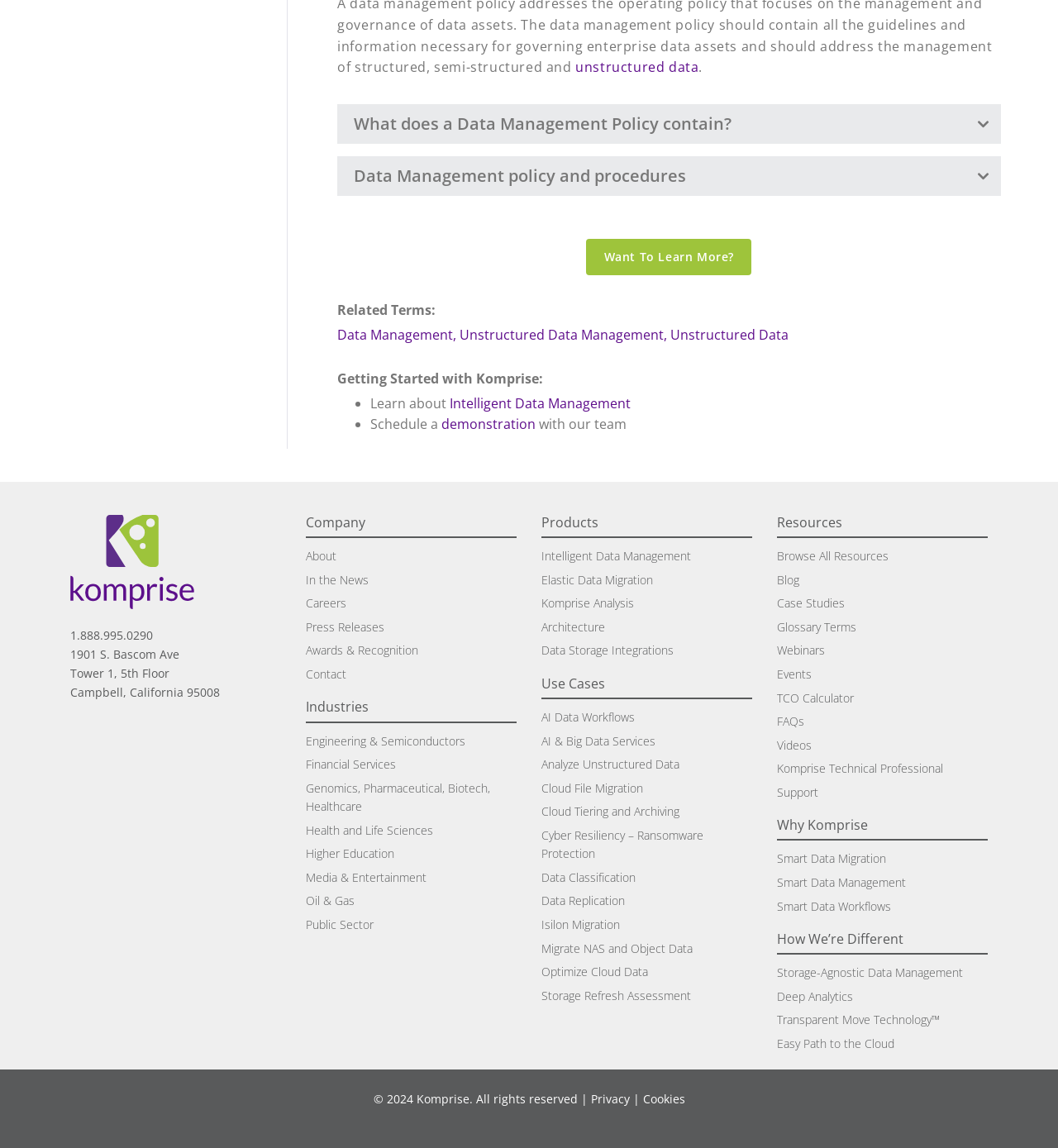What is the purpose of the 'TCO Calculator'?
Observe the image and answer the question with a one-word or short phrase response.

To calculate costs